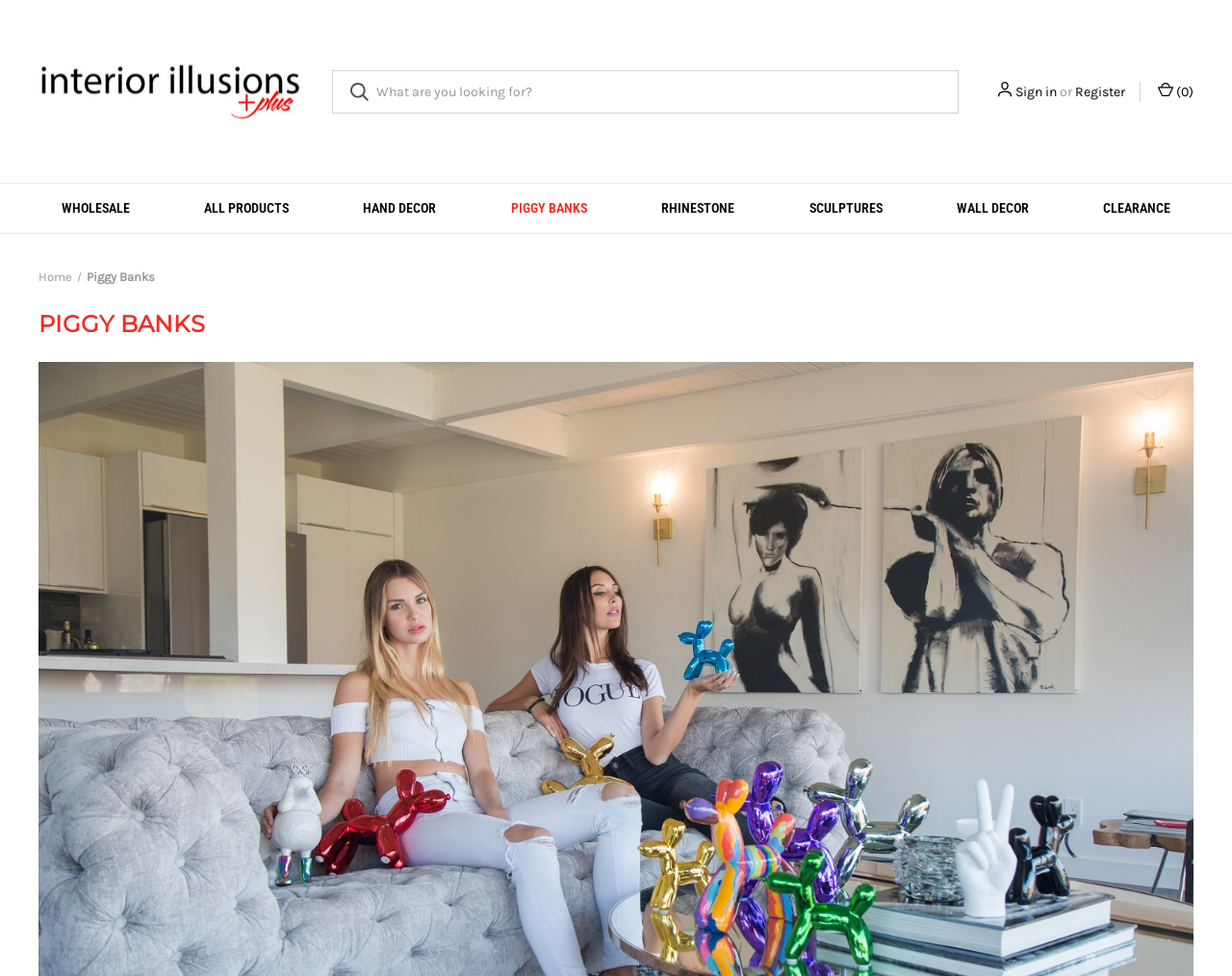Generate a thorough explanation of the webpage's elements.

The webpage is titled "Piggy Banks - Page 1 - Interior Illusions Plus". At the top left, there is a link to "Interior Illusions Plus" accompanied by an image with the same name. Below this, there is a hidden search box and a hidden button.

On the top right, there are several links: "Sign in", "Register", and "Cart with 0 items". The cart link is followed by parentheses containing the number of items, which is currently 0.

Below the top section, there is a navigation menu with several links: "Wholesale", "All Products", "Hand Decor", "Piggy Banks", "Rhinestone", "Sculptures", "Wall Decor", and "Clearance". Each link has a corresponding static text element with the same name, but in all capital letters.

Further down, there is a breadcrumb navigation section with links to "Home" and "Piggy Banks". Below this, there is a large heading that reads "PIGGY BANKS", spanning the entire width of the page.